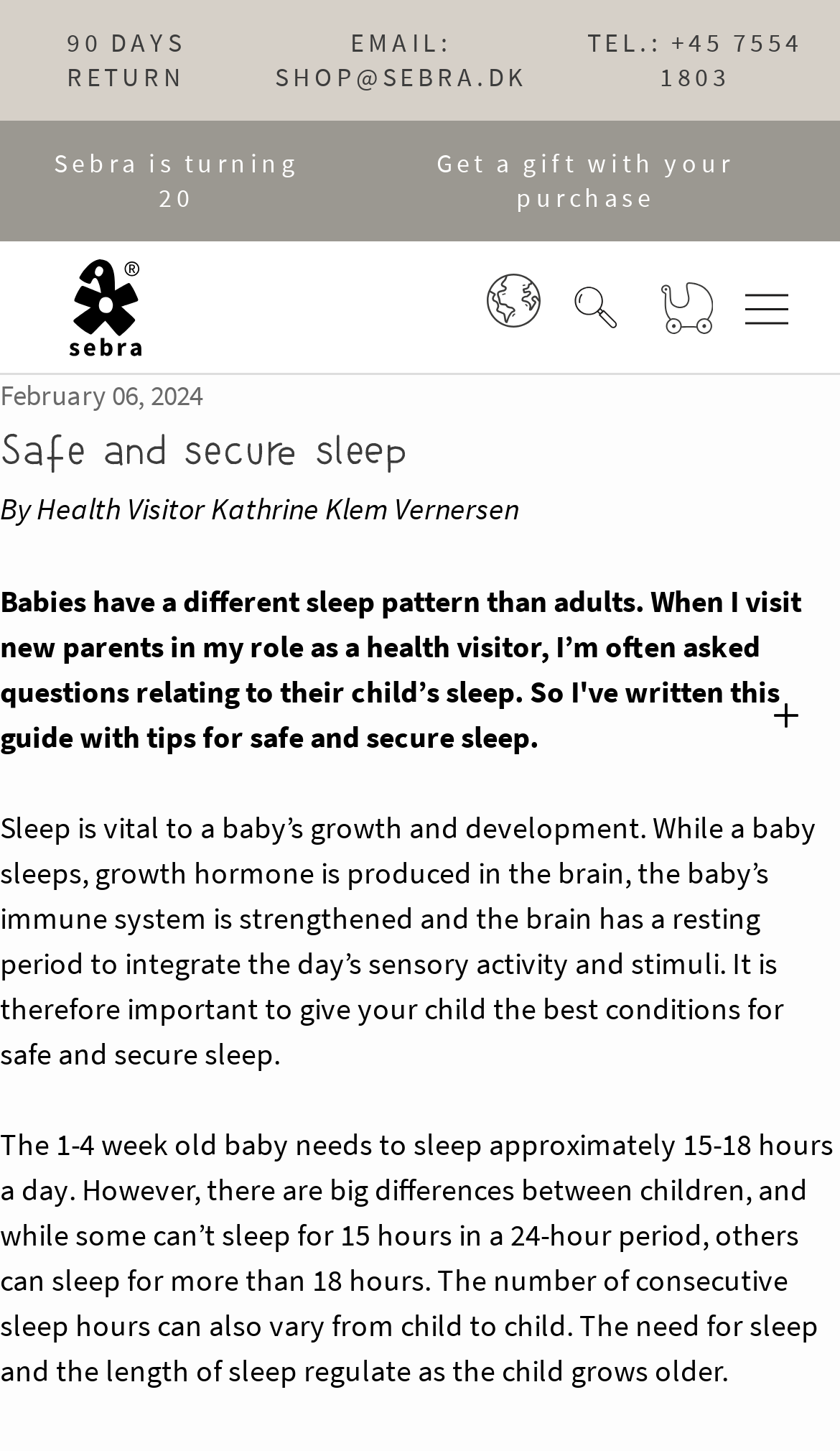Reply to the question below using a single word or brief phrase:
What is the phone number to contact Sebra?

+45 7554 1803